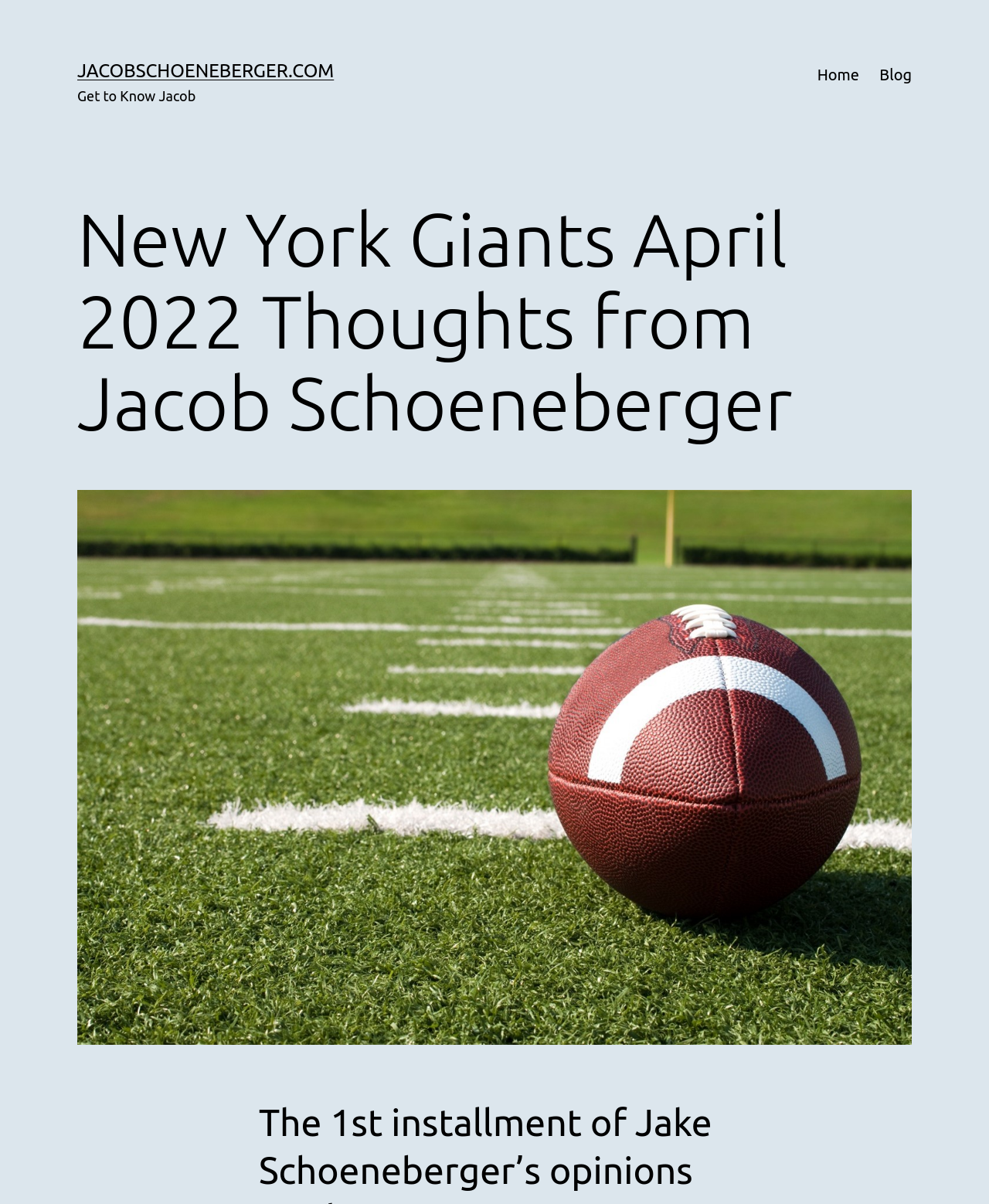Answer the question with a single word or phrase: 
What is the purpose of the 'Get to Know Jacob' text?

To introduce the author